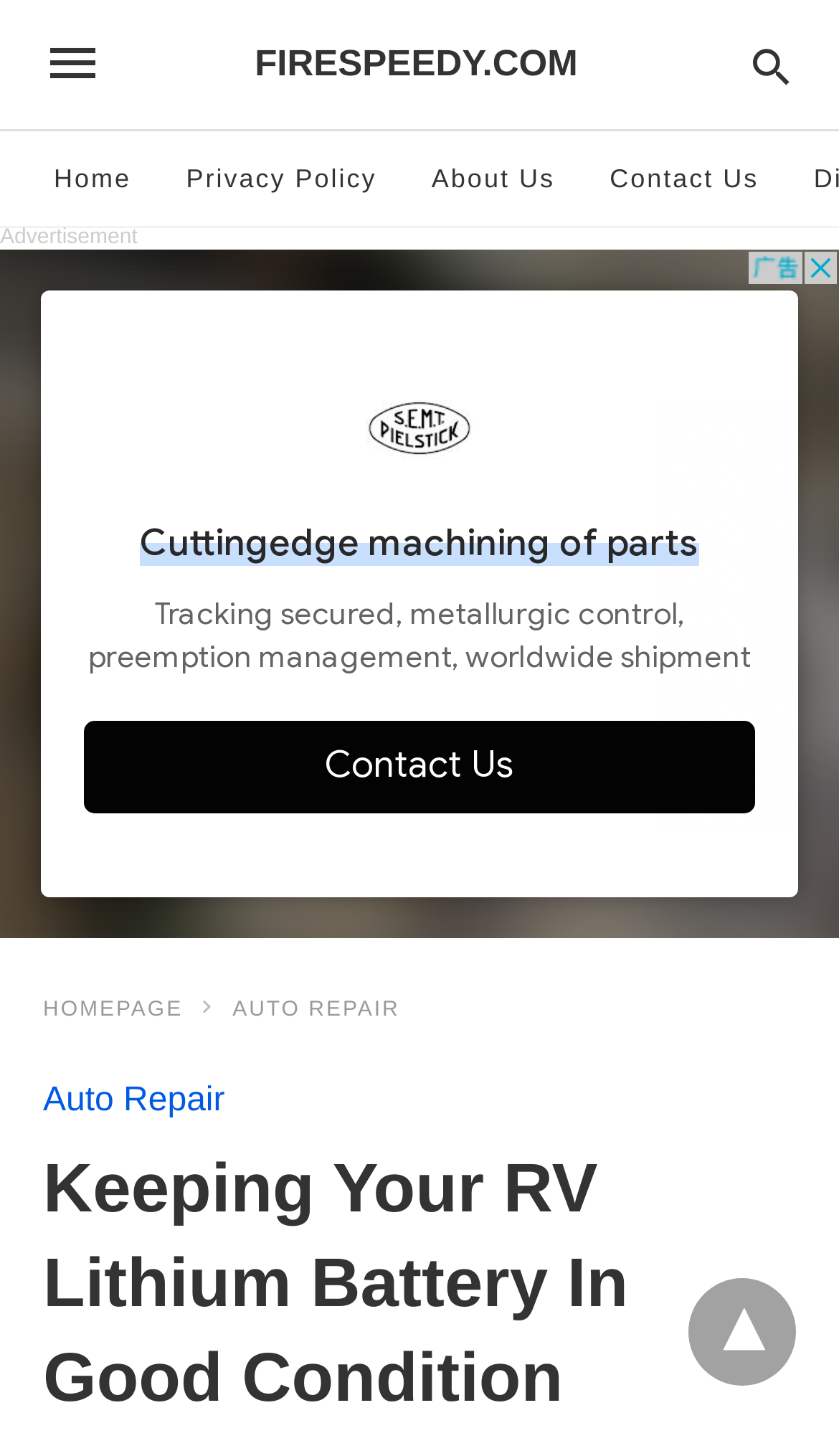Please answer the following question using a single word or phrase: 
How many sections are there in the webpage?

2